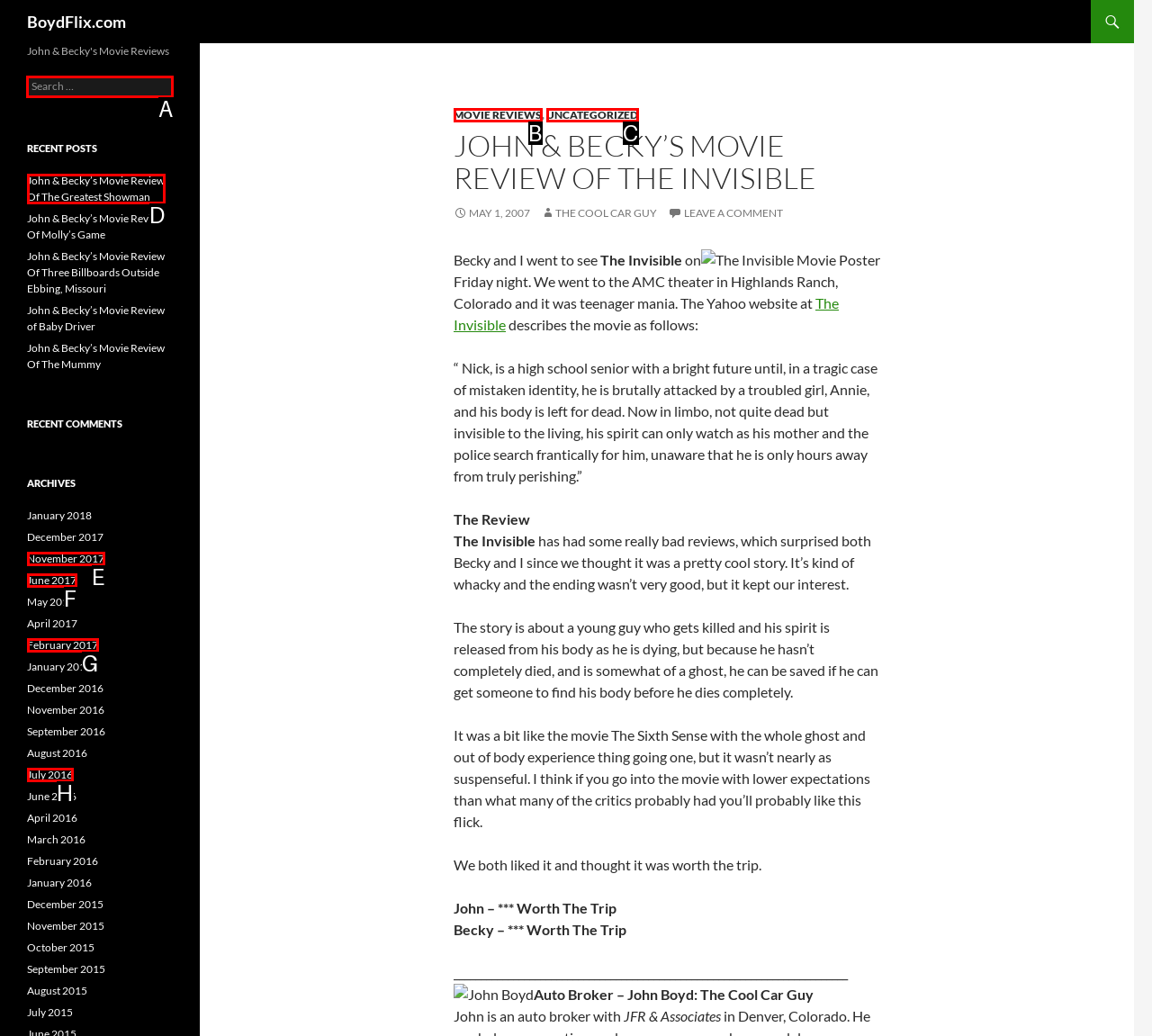To execute the task: Search for a movie, which one of the highlighted HTML elements should be clicked? Answer with the option's letter from the choices provided.

A